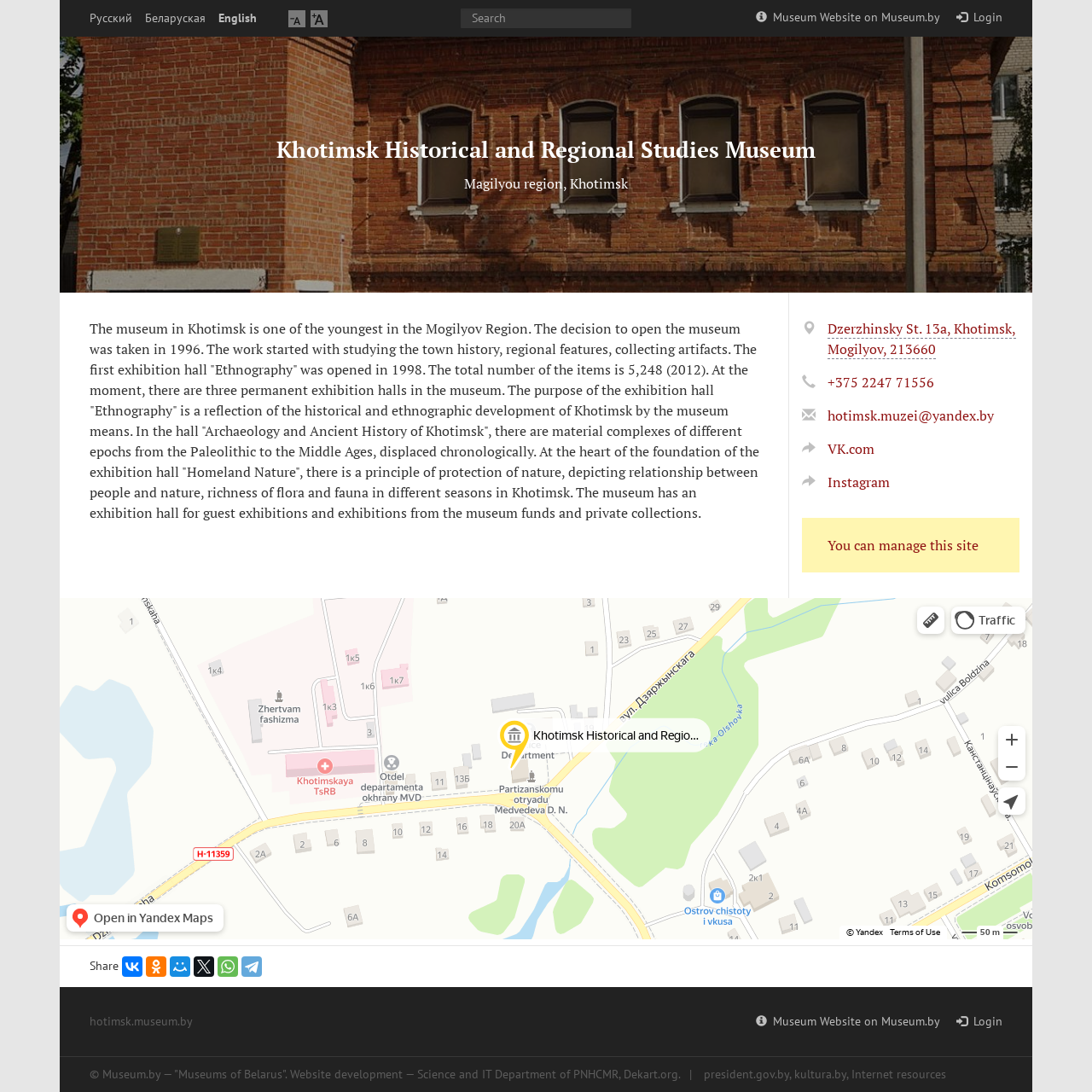Please specify the bounding box coordinates of the clickable region to carry out the following instruction: "switch to English language". The coordinates should be four float numbers between 0 and 1, in the format [left, top, right, bottom].

[0.2, 0.009, 0.235, 0.025]